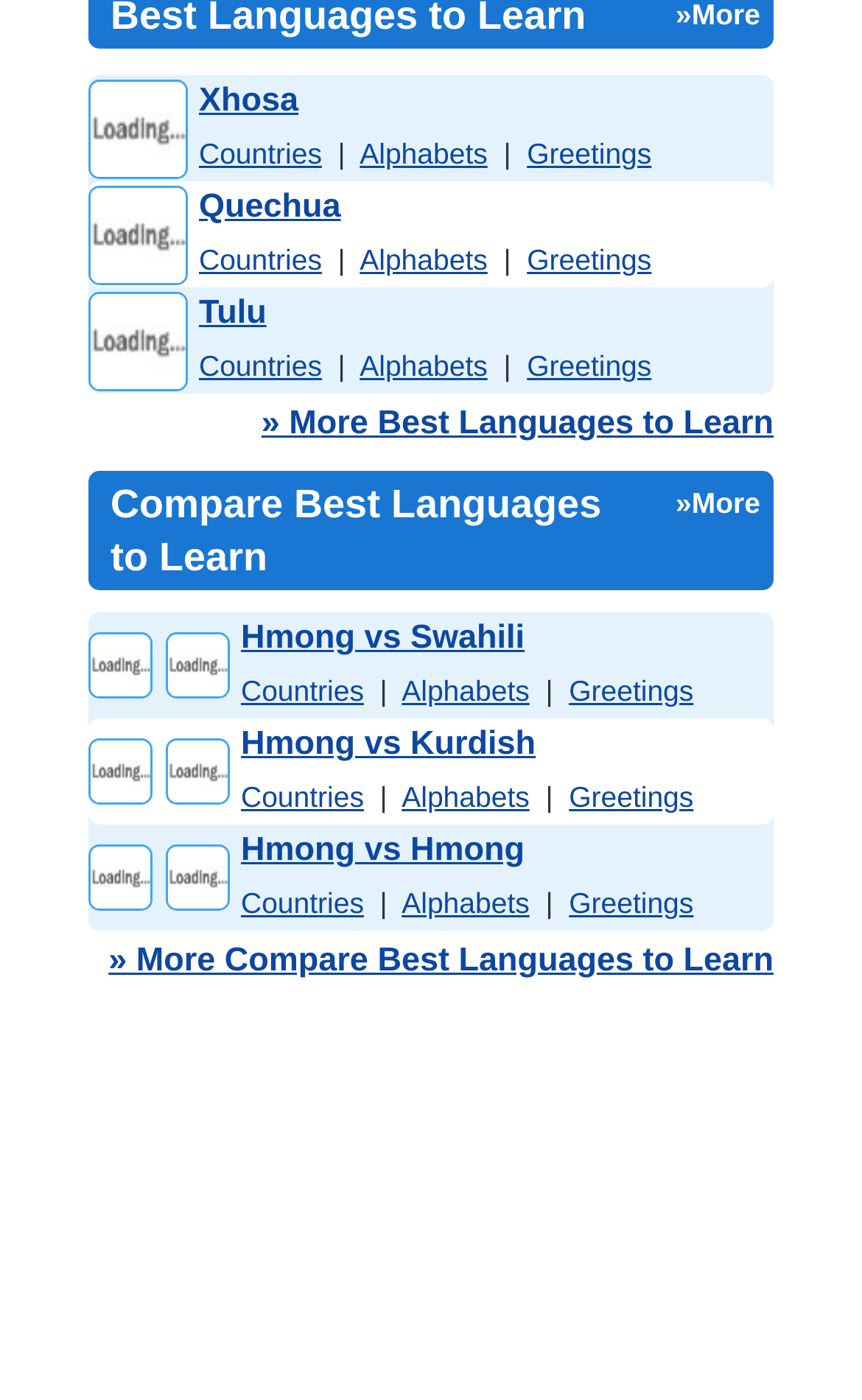Pinpoint the bounding box coordinates of the clickable element needed to complete the instruction: "Click on Xhosa". The coordinates should be provided as four float numbers between 0 and 1: [left, top, right, bottom].

[0.103, 0.077, 0.218, 0.104]